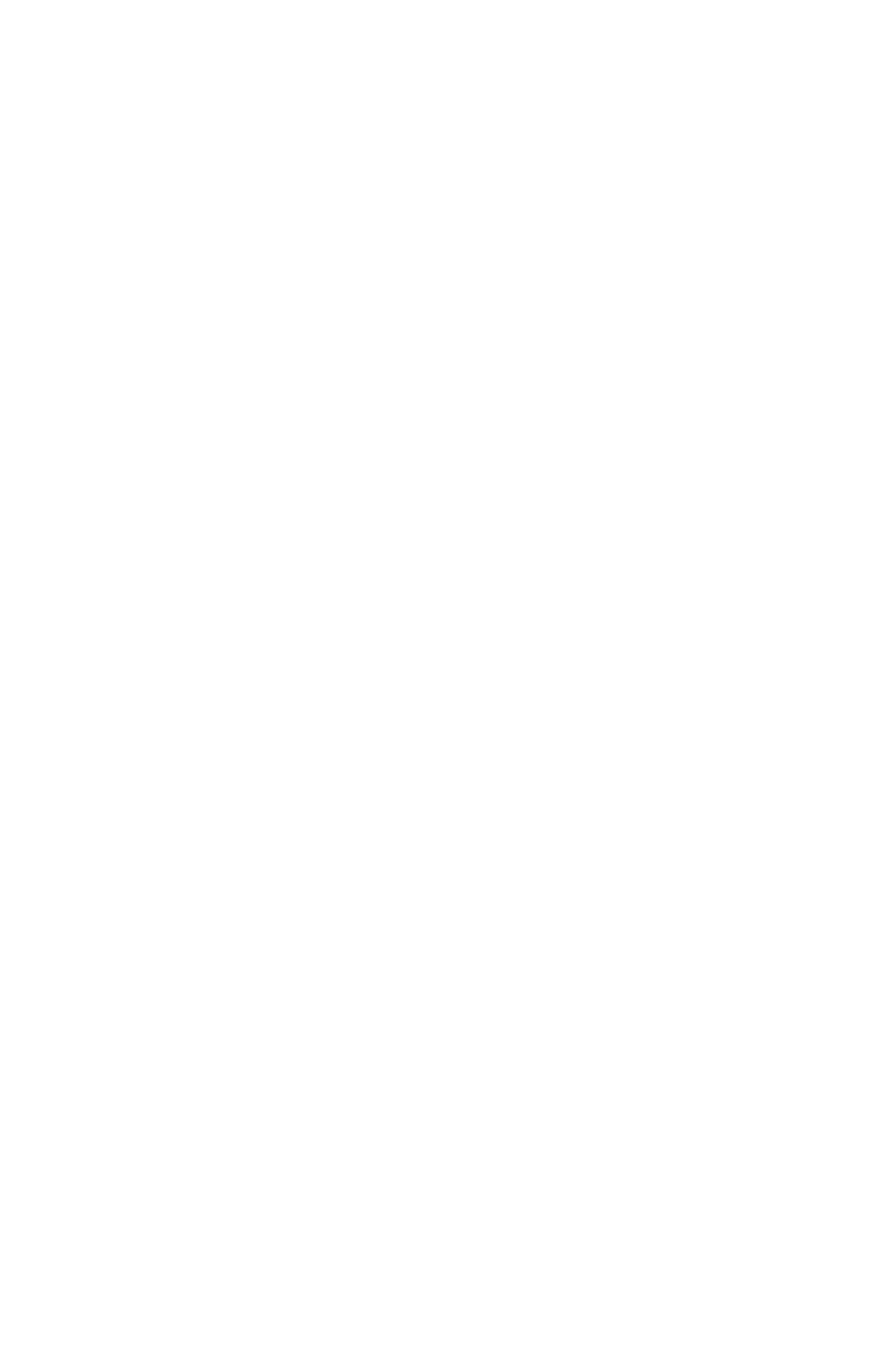What is the instruction below the QR code?
Observe the image and answer the question with a one-word or short phrase response.

或搜索“ MICHAEL KORS ”